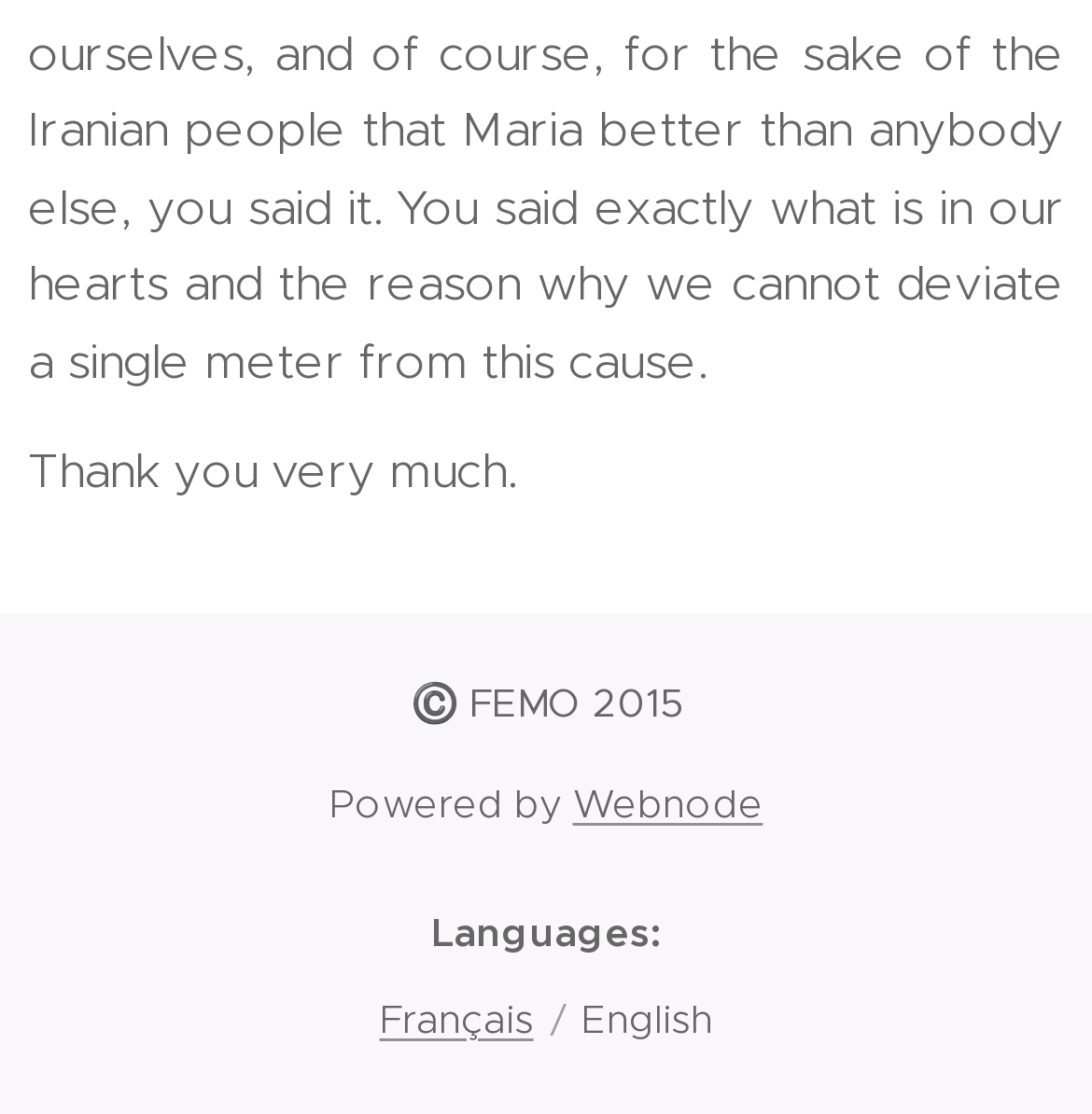What is the name of the platform that powers the website?
We need a detailed and exhaustive answer to the question. Please elaborate.

I found the name of the platform by looking at the link 'Webnode' which is located at the bottom of the page, next to the StaticText 'Powered by'.